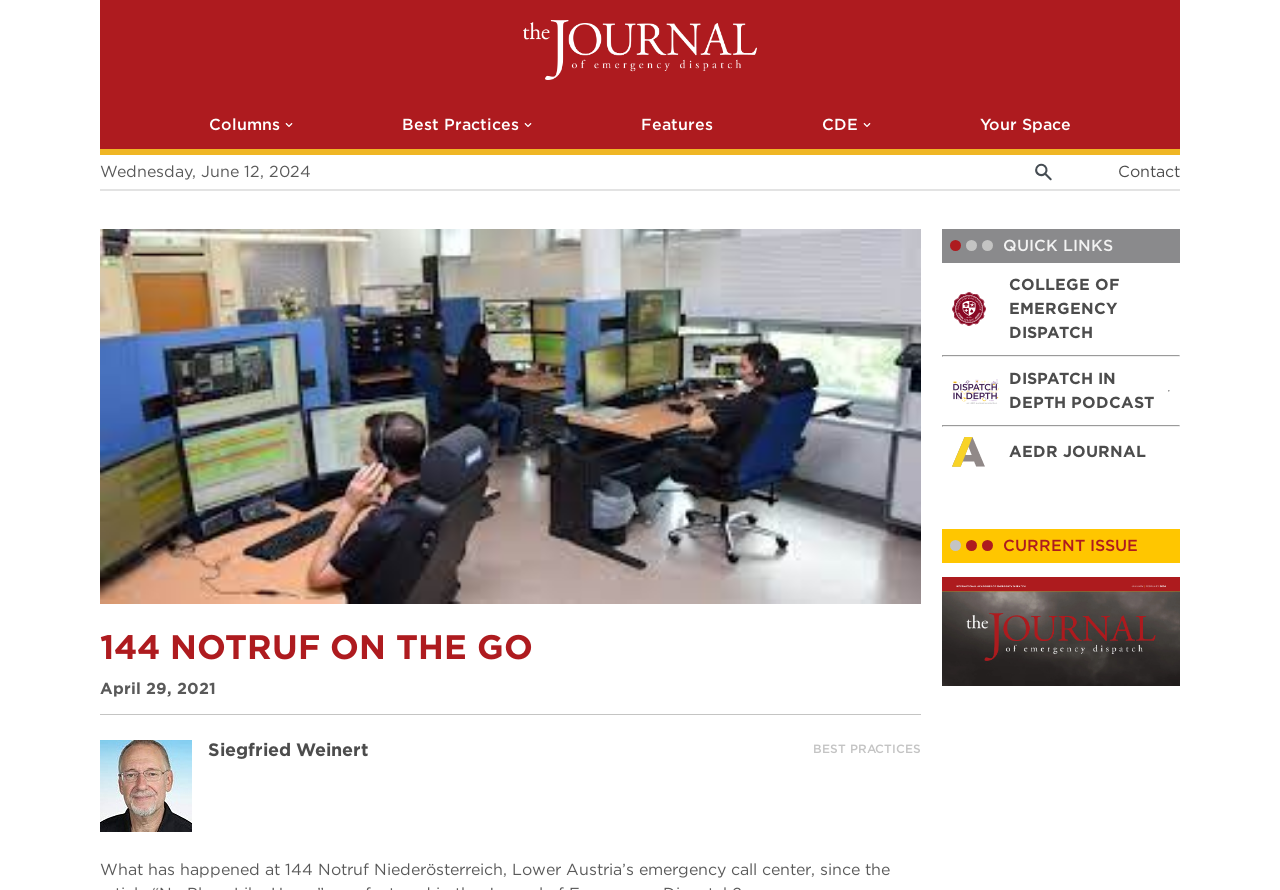What is the name of the journal?
Observe the image and answer the question with a one-word or short phrase response.

IAED Journal